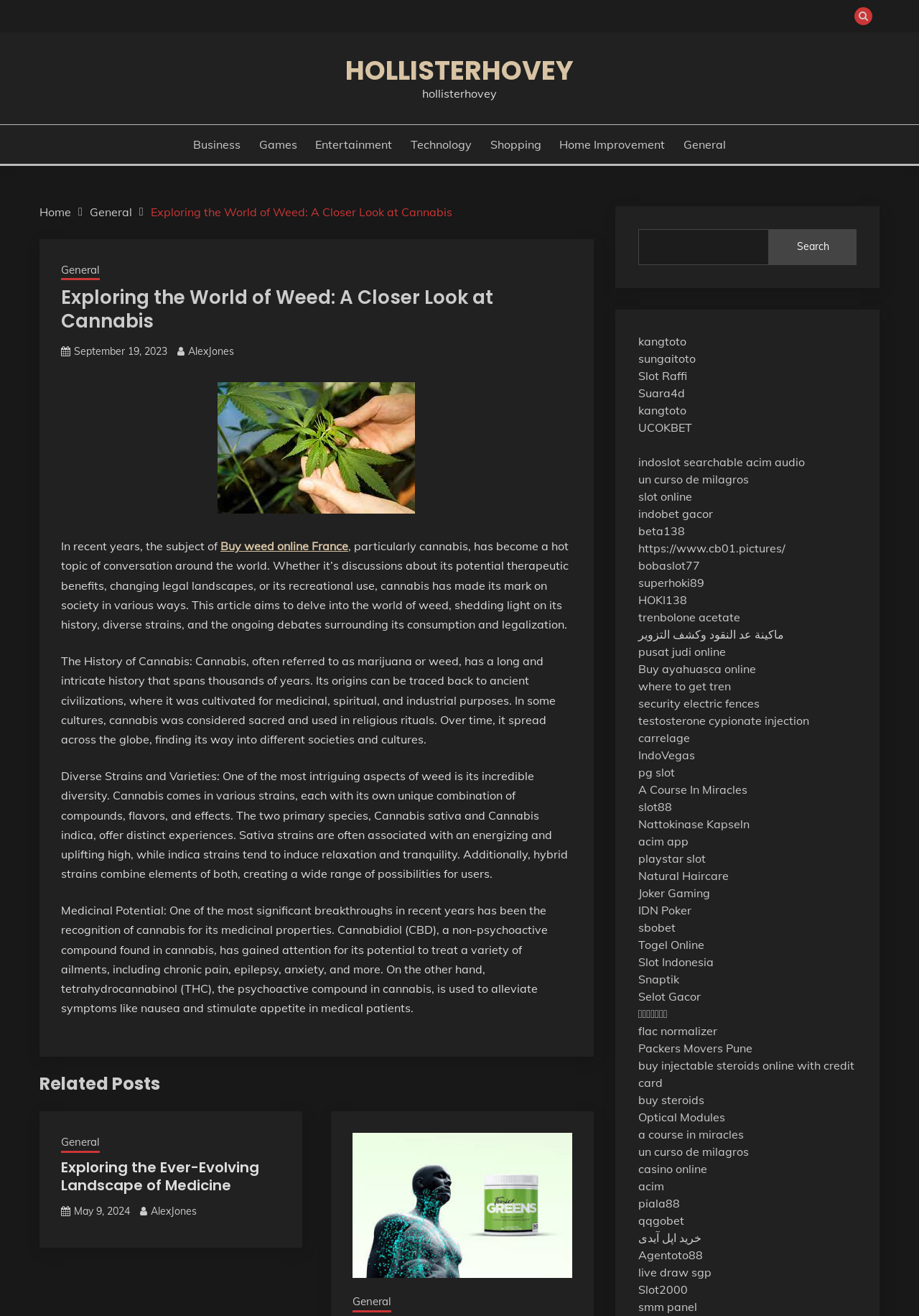Summarize the contents and layout of the webpage in detail.

This webpage is about exploring the world of weed, specifically cannabis. At the top, there is a button with a magnifying glass icon and a link to "HOLLISTERHOVEY" next to it. Below that, there are several links to different categories, including "Business", "Games", "Entertainment", "Technology", "Shopping", "Home Improvement", and "General".

On the left side, there is a navigation menu with breadcrumbs, showing the current page's location in the website's hierarchy. The page title, "Exploring the World of Weed: A Closer Look at Cannabis", is displayed prominently. Below the title, there is a link to "General" and a heading with the same title.

The main content of the page is divided into several sections. The first section discusses the history of cannabis, tracing its origins back to ancient civilizations. The second section talks about the diverse strains and varieties of cannabis, including sativa and indica species. The third section explores the medicinal potential of cannabis, highlighting its potential to treat various ailments.

Below these sections, there is a heading titled "Related Posts" with a link to "Exploring the Ever-Evolving Landscape of Medicine". There is also a search bar on the right side, allowing users to search for specific topics.

The page also features a long list of links to various websites and topics, including online slots, medicine, and other miscellaneous subjects. These links are arranged in a column on the right side of the page, taking up a significant amount of space.